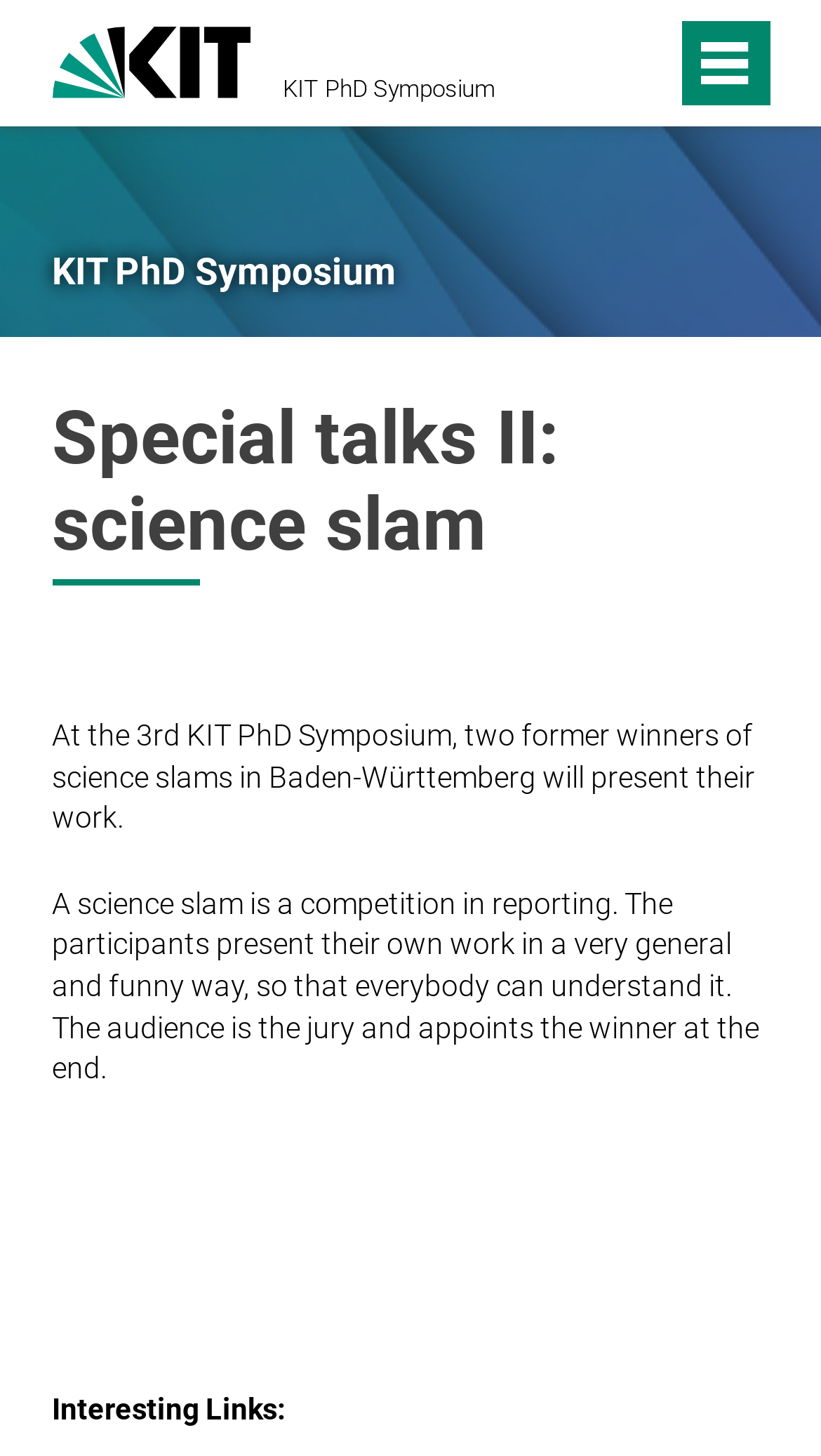Summarize the webpage in an elaborate manner.

The webpage is about the KIT PhD Symposium Program, specifically highlighting a special event called "Science Slam". At the top left corner, there is a link to "KIT - Karlsruher Institut für Technologie" accompanied by an image with the same name. 

On the top right corner, there is a button with an image inside, but no text description is provided. 

Below the top section, there are two links to "KIT PhD Symposium", one on the left and one on the right. The left link is positioned above a heading that reads "Special talks II: science slam", which spans across the entire width of the page. 

Under the heading, there are three blocks of text. The first block is a single non-breaking space character. The second block describes the event, stating that two former winners of science slams in Baden-Württemberg will present their work at the 3rd KIT PhD Symposium. The third block explains what a science slam is, a competition where participants present their work in a general and funny way, and the audience appoints the winner. 

At the bottom left corner, there is a text "Interesting Links:", but no actual links are provided.